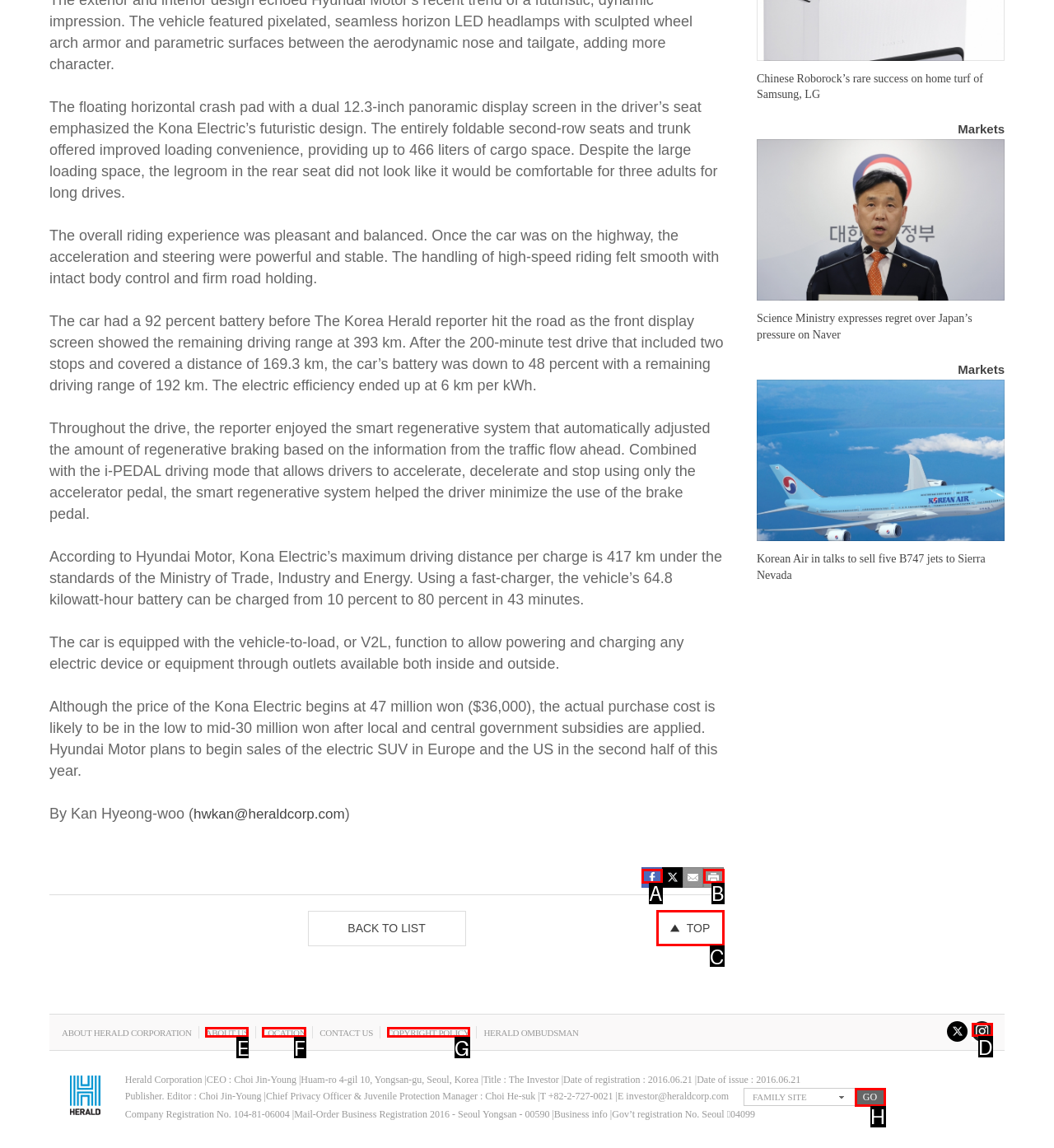Which lettered option should be clicked to achieve the task: Click on the 'TOP' link? Choose from the given choices.

C